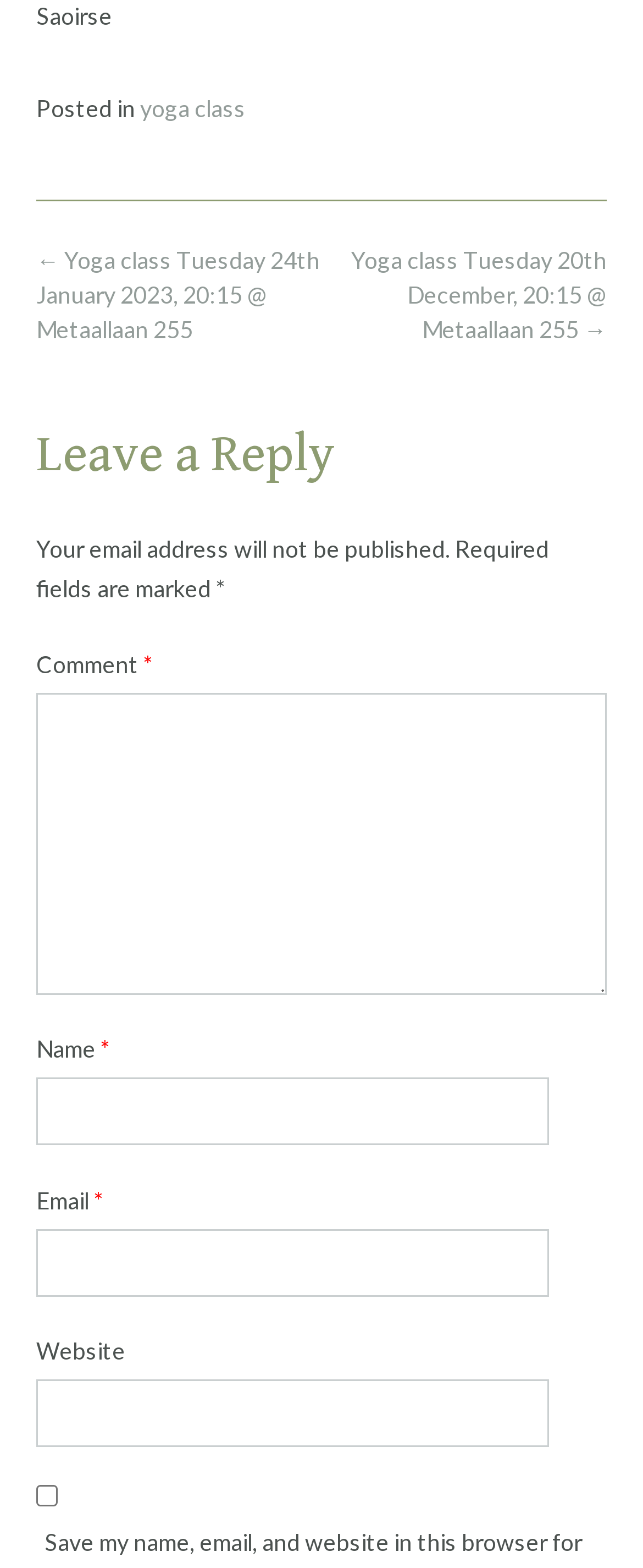Identify the bounding box of the UI element that matches this description: "parent_node: Name * name="author"".

[0.056, 0.688, 0.854, 0.731]